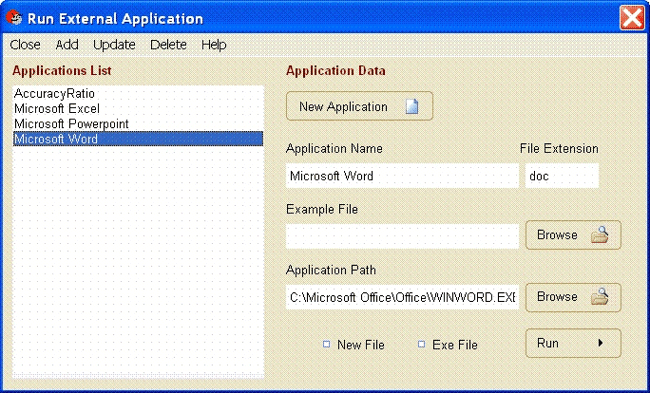What application is currently selected?
Can you provide a detailed and comprehensive answer to the question?

The currently selected application is 'Microsoft Word' as it is highlighted in the 'Applications List' section on the left side of the window.